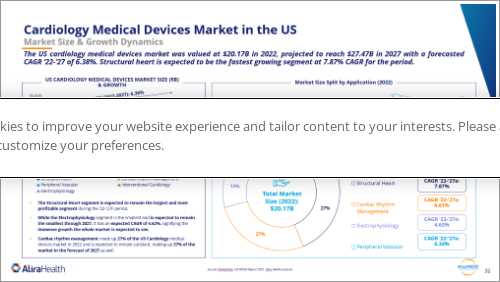What is the projected market value by 2027?
Please provide a single word or phrase based on the screenshot.

$27.4 billion